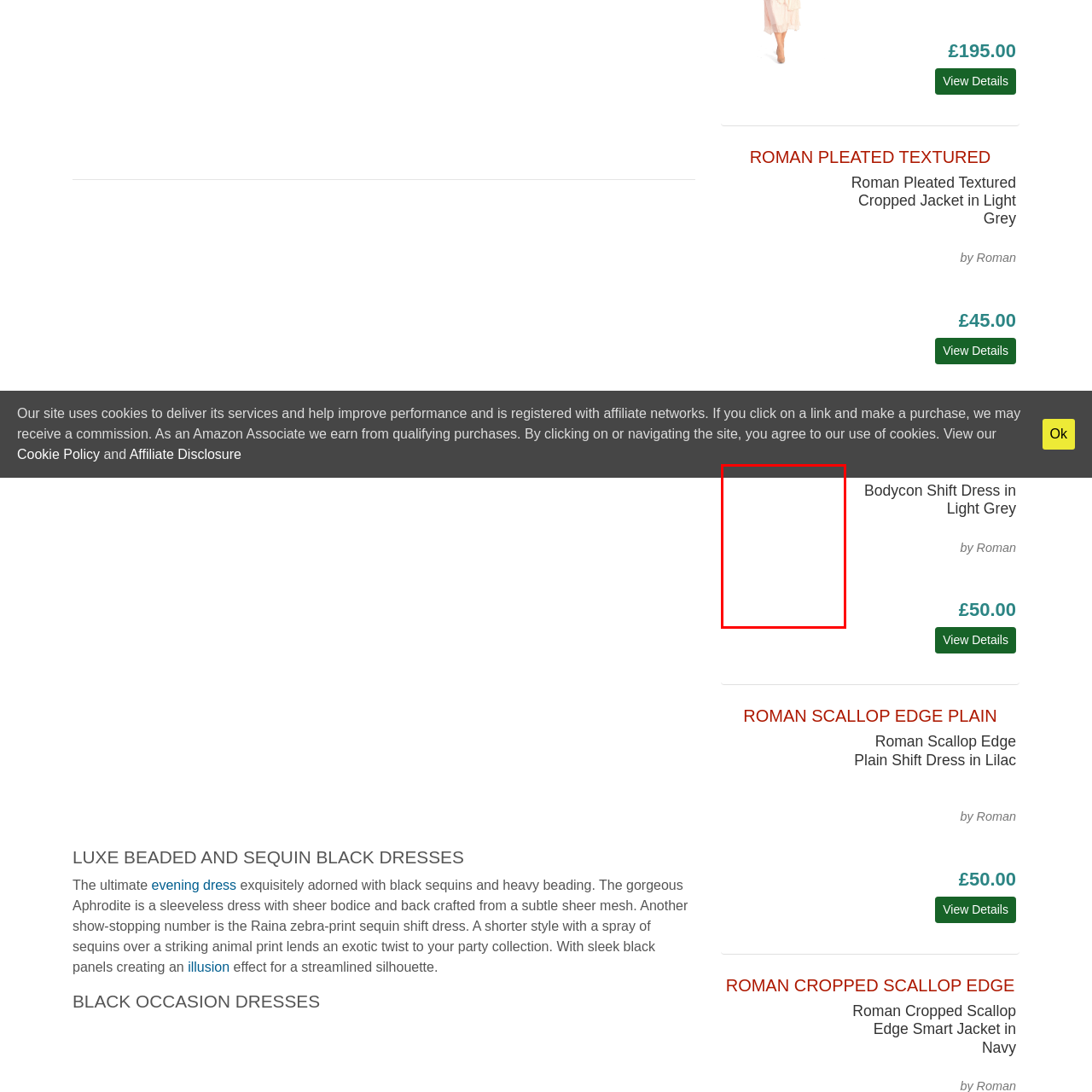Look closely at the image within the red-bordered box and thoroughly answer the question below, using details from the image: What is the brand of the dress?

The brand of the dress is mentioned in the caption as 'Roman', which is the label associated with the 'Roman Pleat Textured Bodycon Shift Dress in Light Grey'.